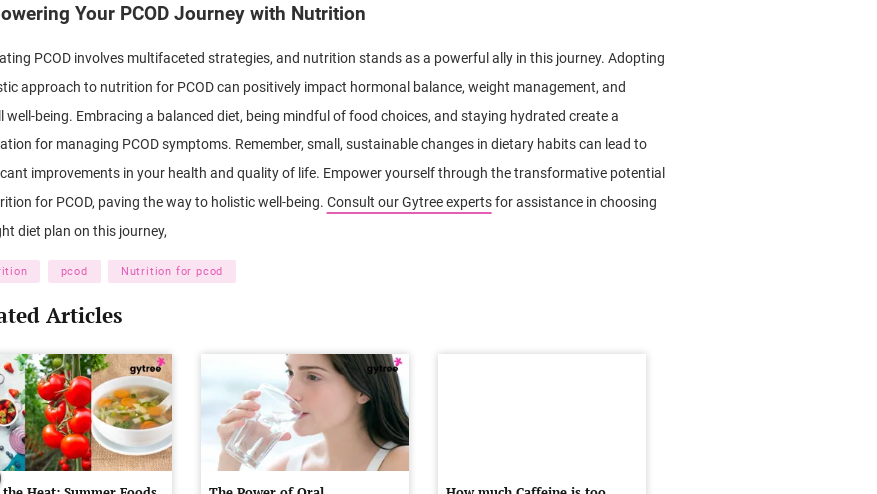Generate an in-depth description of the image.

The image titled "Nutrition for PCOD: 10 Tips for Empowering Your Health" serves as a visual guide focusing on nutritional strategies to aid individuals managing Polycystic Ovary Syndrome (PCOD). This section emphasizes the importance of mindful eating, hydration, and the reduction of processed foods in achieving hormonal balance and overall well-being. The accompanying text discusses how balanced dietary practices contribute significantly to weight management and health improvement in those with PCOD. The image is thoughtfully positioned within a comprehensive narrative that advocates for sustainable dietary changes and personalized nutrition advice, highlighting the crucial role of nutrition in managing PCOD.